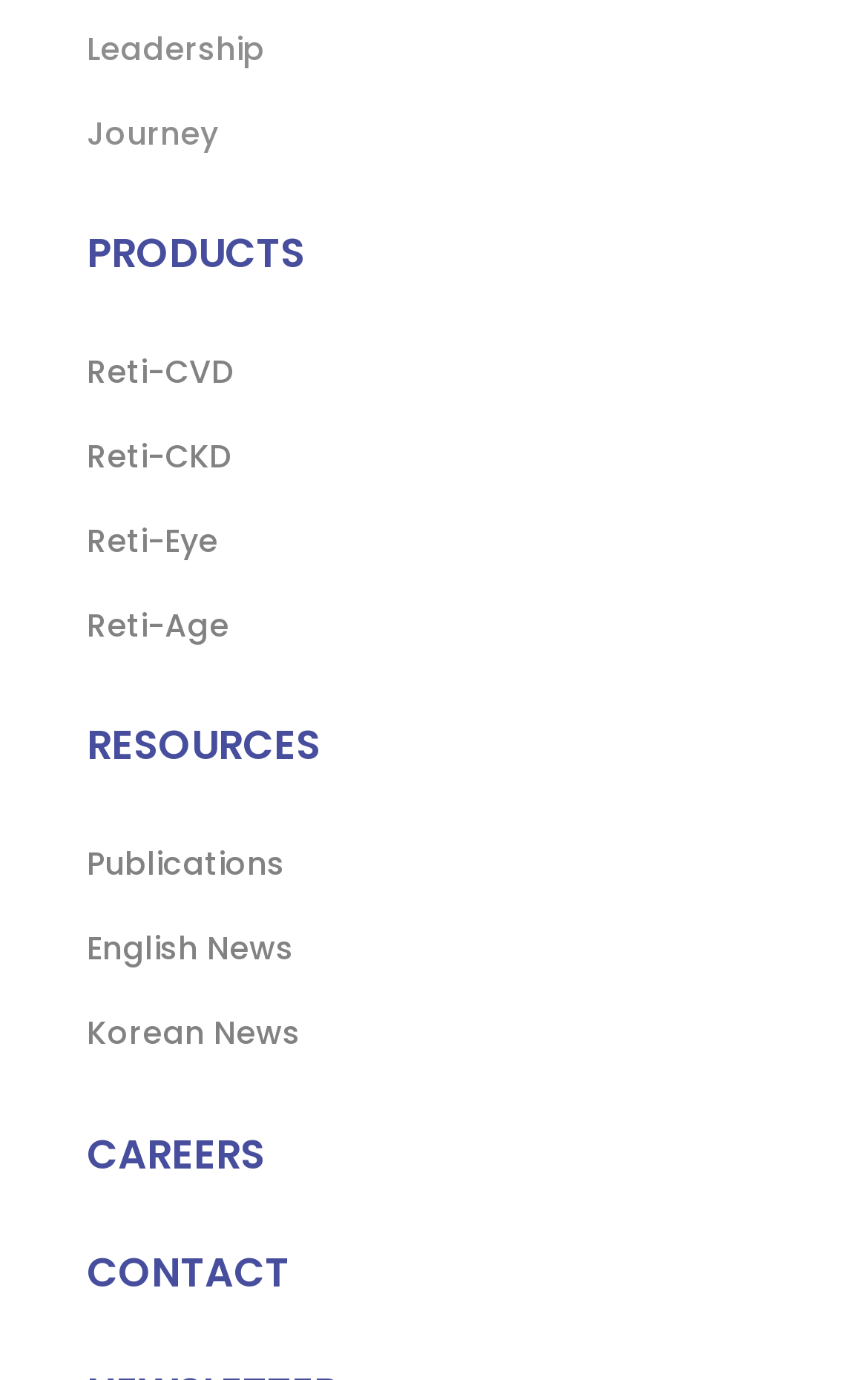Predict the bounding box for the UI component with the following description: "Reti-CVD".

[0.1, 0.254, 0.269, 0.286]